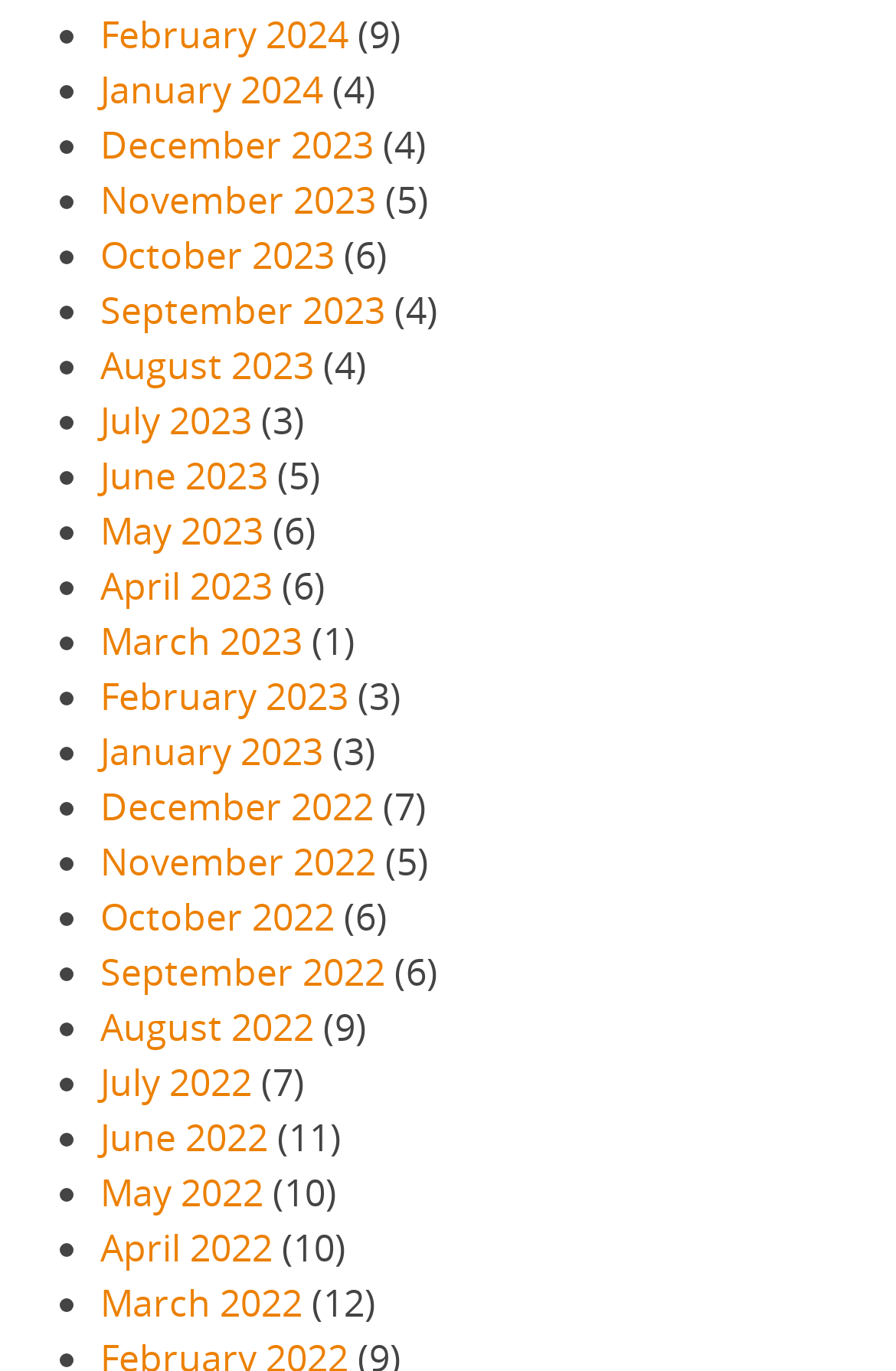Answer the following query concisely with a single word or phrase:
What is the pattern of the list markers on the webpage?

bullet points